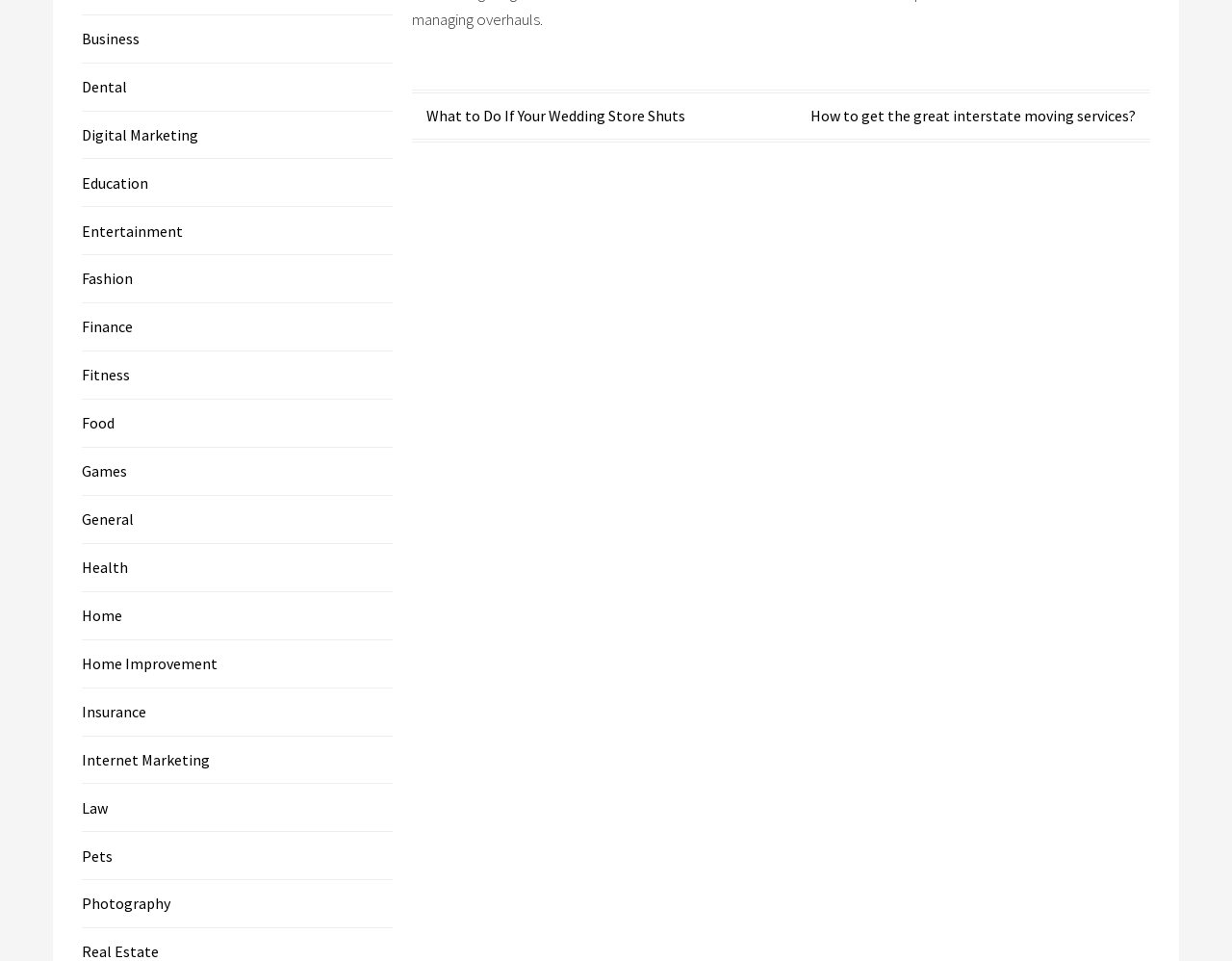Determine the coordinates of the bounding box for the clickable area needed to execute this instruction: "Visit 'Entertainment' page".

[0.066, 0.23, 0.148, 0.25]